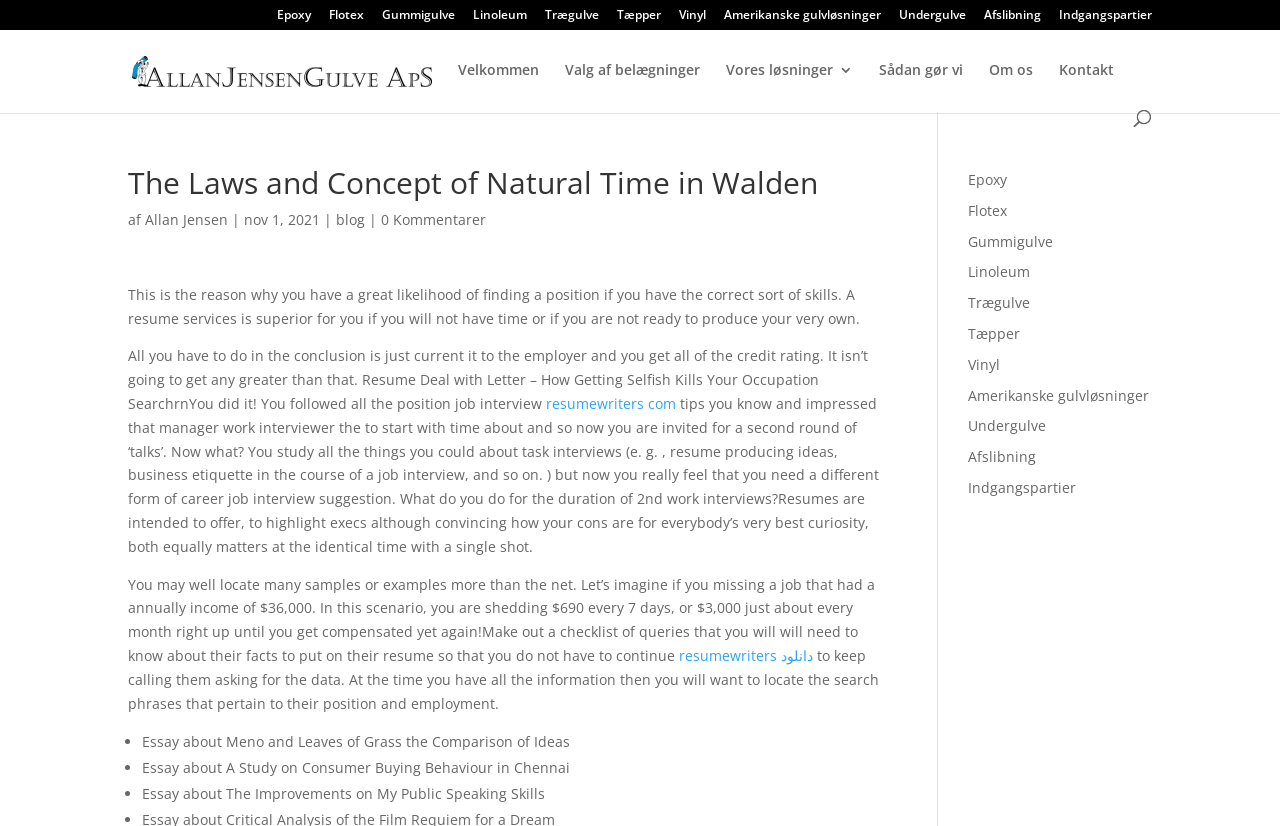What is the author of the article?
Answer the question with a thorough and detailed explanation.

The author of the article can be found by looking at the text 'af Allan Jensen' which is located below the main heading 'The Laws and Concept of Natural Time in Walden'. This indicates that the author of the article is Allan Jensen.